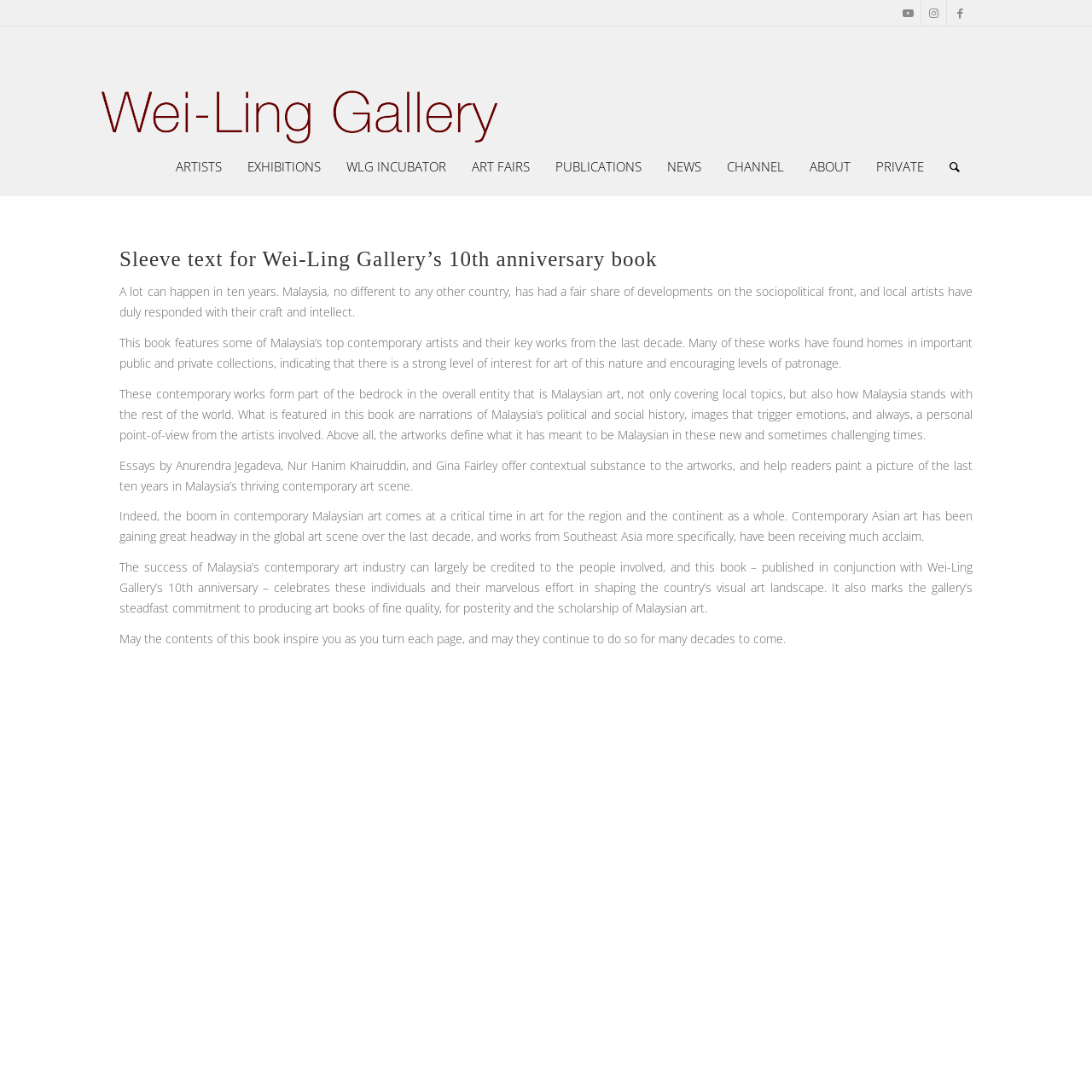Given the element description "ART FAIRS", identify the bounding box of the corresponding UI element.

[0.42, 0.133, 0.497, 0.172]